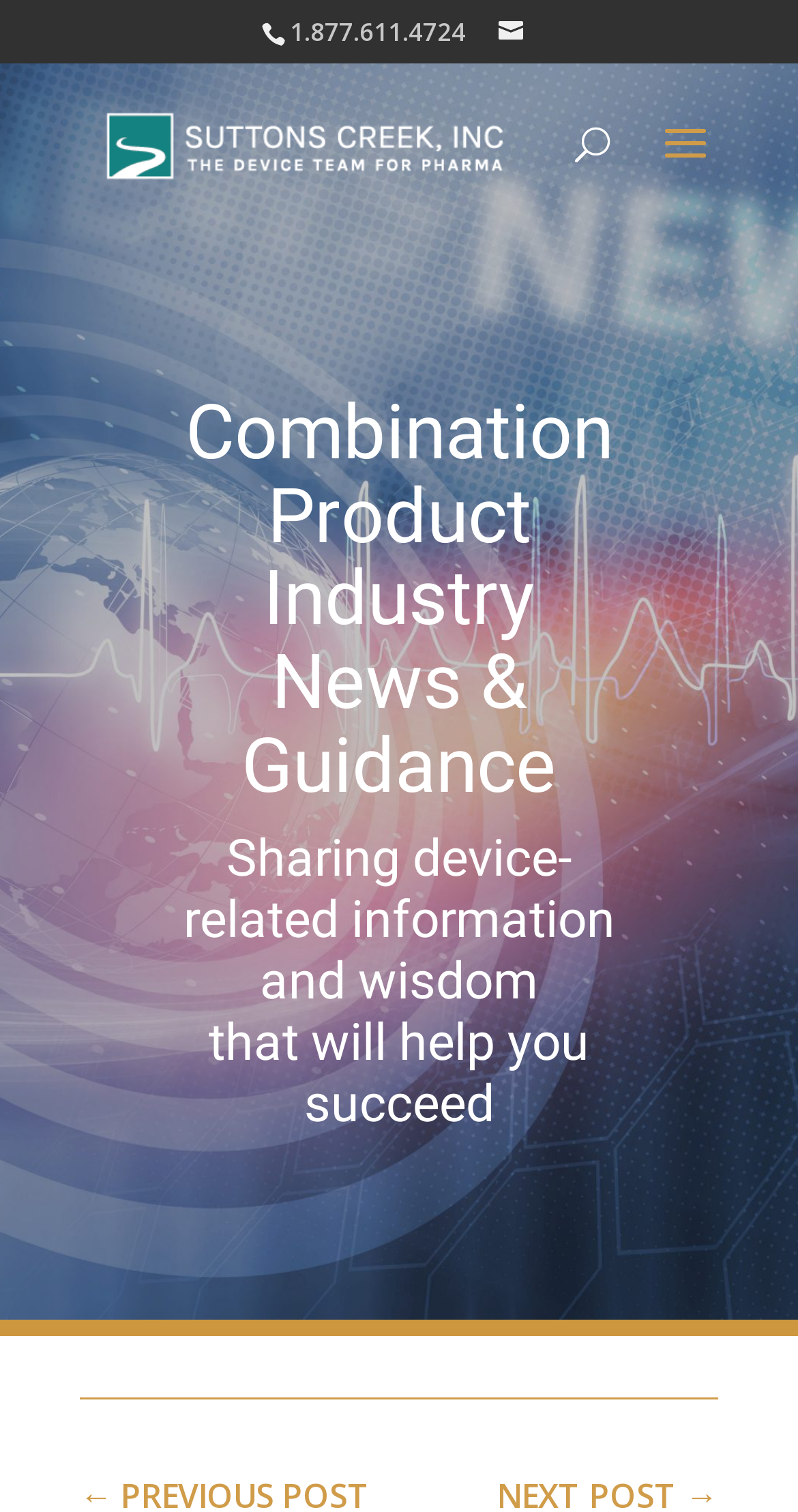Please extract the webpage's main title and generate its text content.

Combination Product Industry News & Guidance